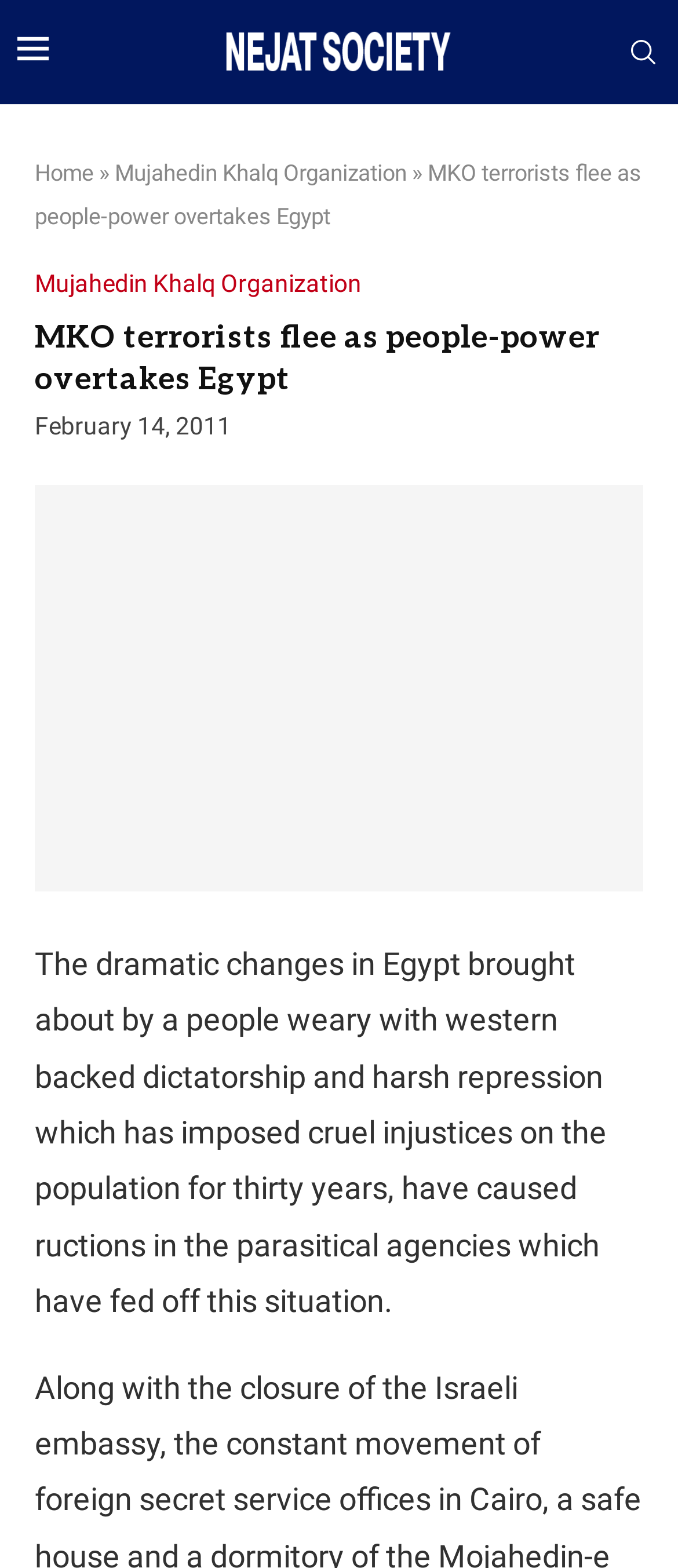Refer to the image and provide a thorough answer to this question:
What is the name of the organization with a link at the top?

I looked at the top of the webpage and found a link with an image, and the text associated with it is 'Nejat Society', so I concluded that it is the name of the organization.